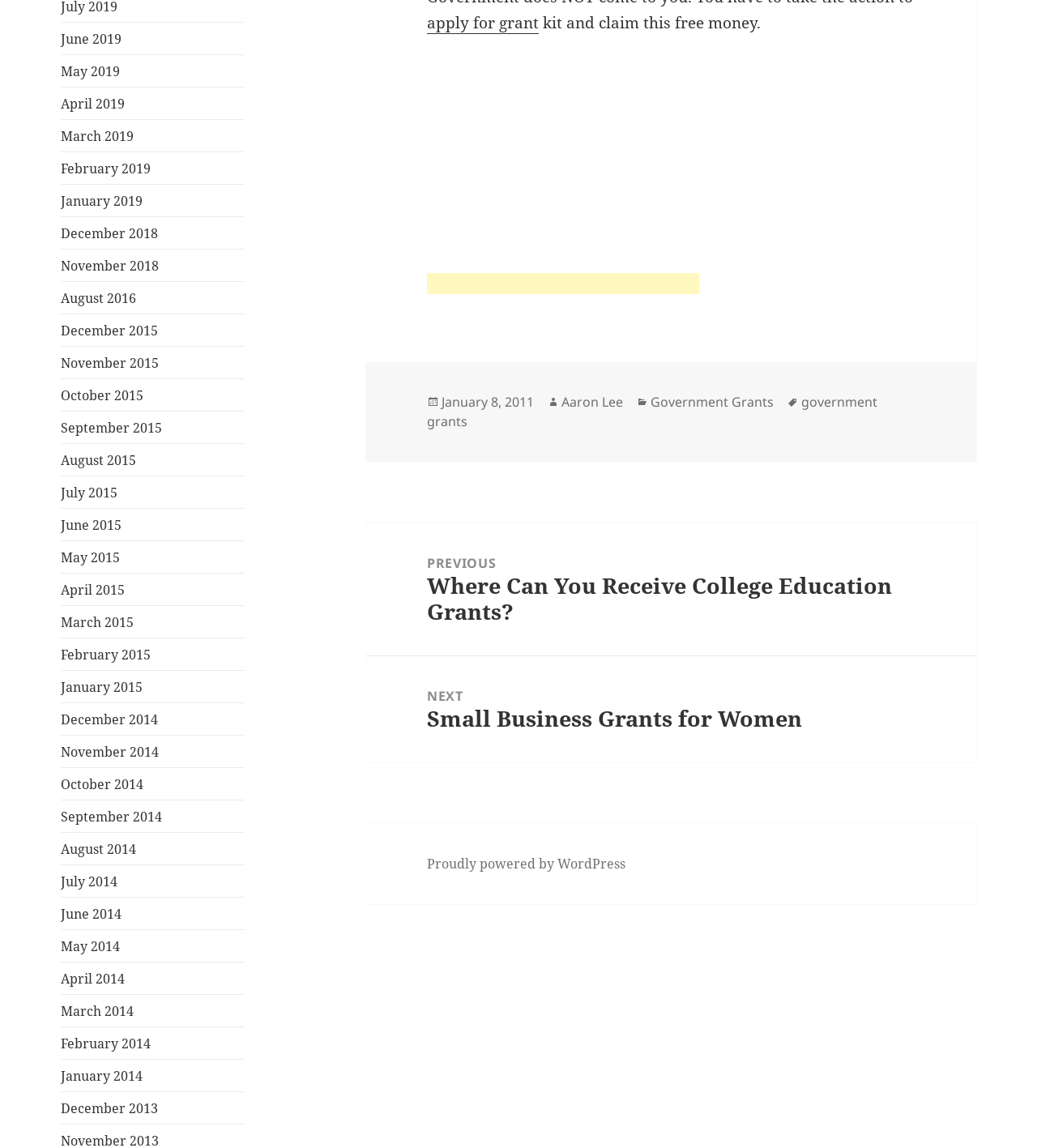Identify the bounding box coordinates of the clickable region required to complete the instruction: "view previous post". The coordinates should be given as four float numbers within the range of 0 and 1, i.e., [left, top, right, bottom].

[0.353, 0.455, 0.941, 0.571]